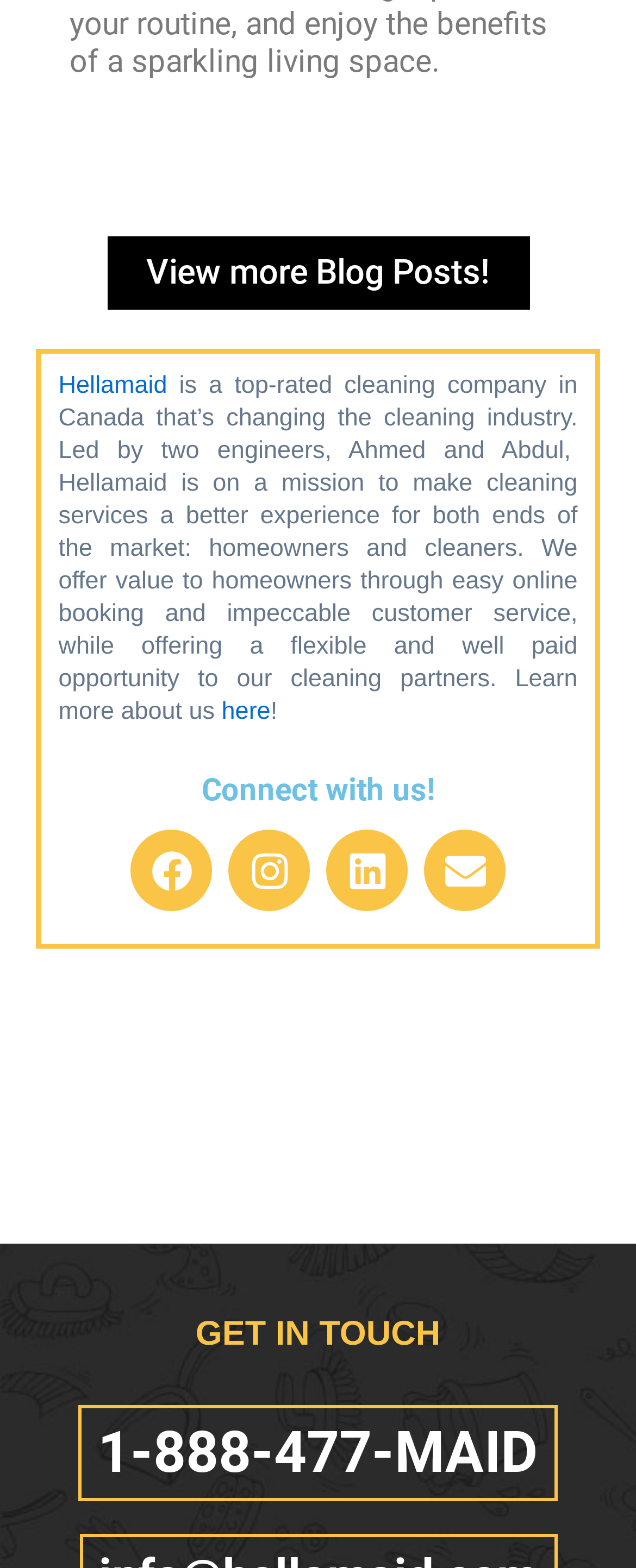Who are the leaders of Hellamaid?
Analyze the screenshot and provide a detailed answer to the question.

The leaders of Hellamaid are mentioned in the StaticText element with the description 'is a top-rated cleaning company in Canada that’s changing the cleaning industry. Led by two engineers, Ahmed and Abdul,...' as Ahmed and Abdul.